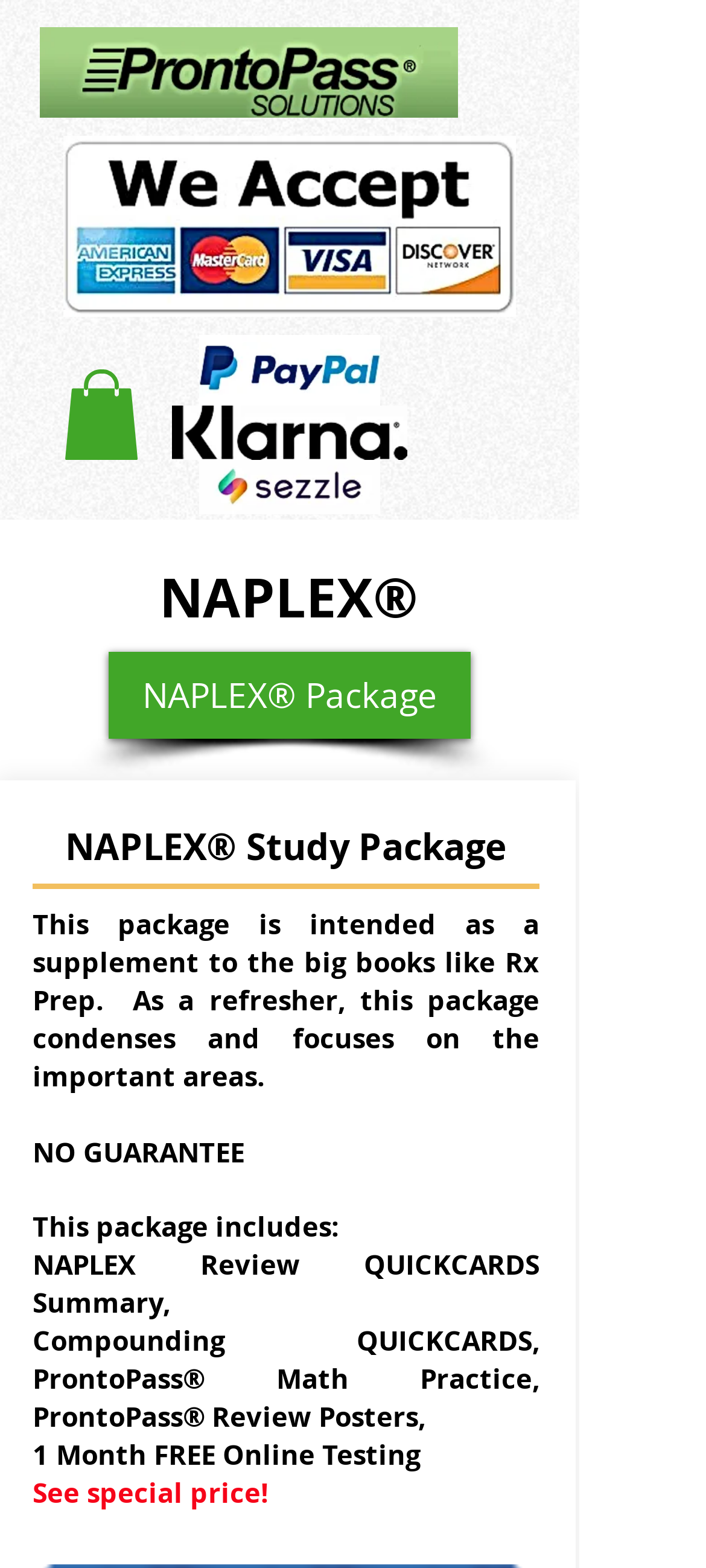Please provide a brief answer to the following inquiry using a single word or phrase:
Is there a guarantee for the study package?

NO